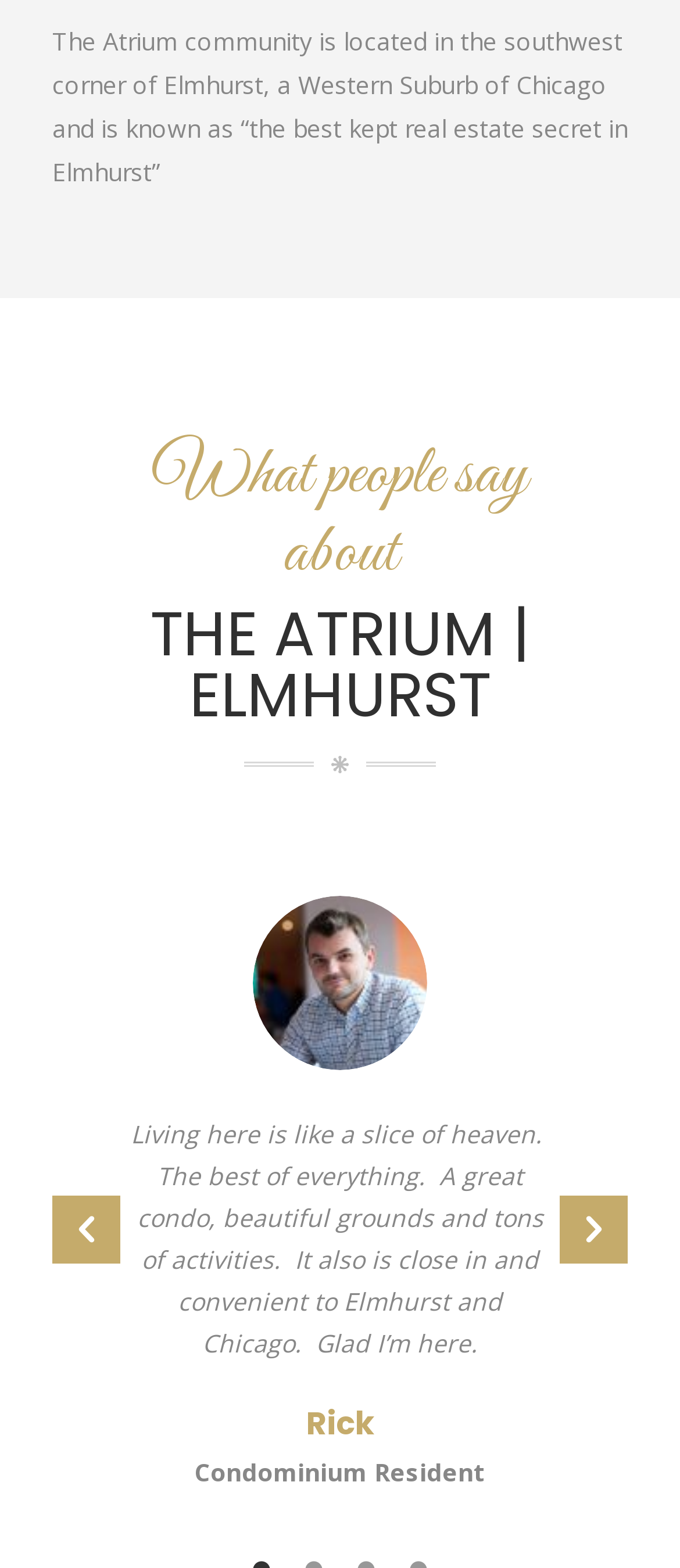Reply to the question with a single word or phrase:
How many buttons are in the toolbar?

2